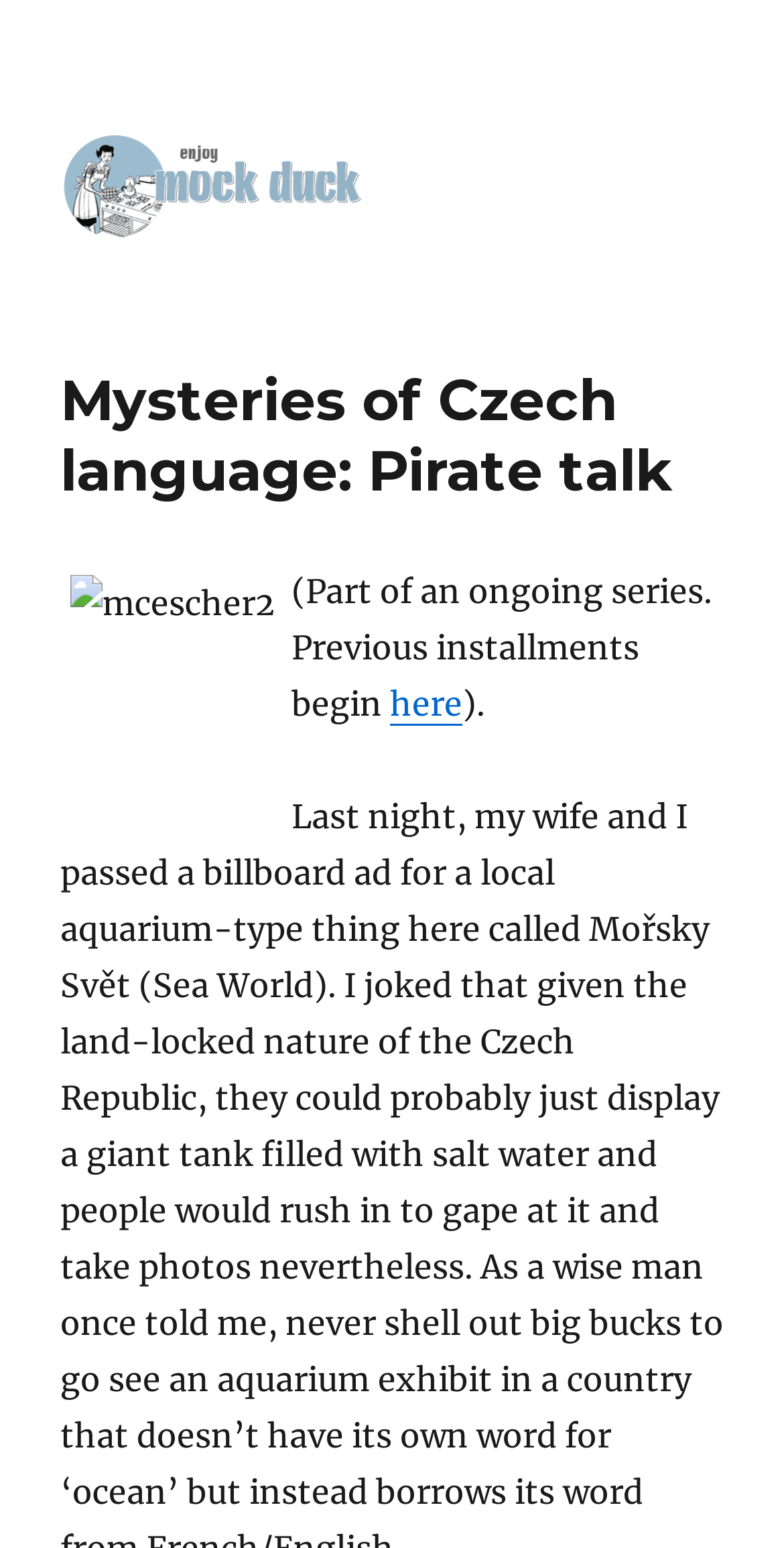Detail the features and information presented on the webpage.

The webpage is about the "Mysteries of Czech language: Pirate talk". At the top, there is a header with the same title. Below the header, there is an image, likely an illustration, taking up about a quarter of the screen width. To the right of the image, there is a paragraph of text that introduces the content as part of an ongoing series, with a link to previous installments labeled "here". The link is positioned at the end of the sentence.